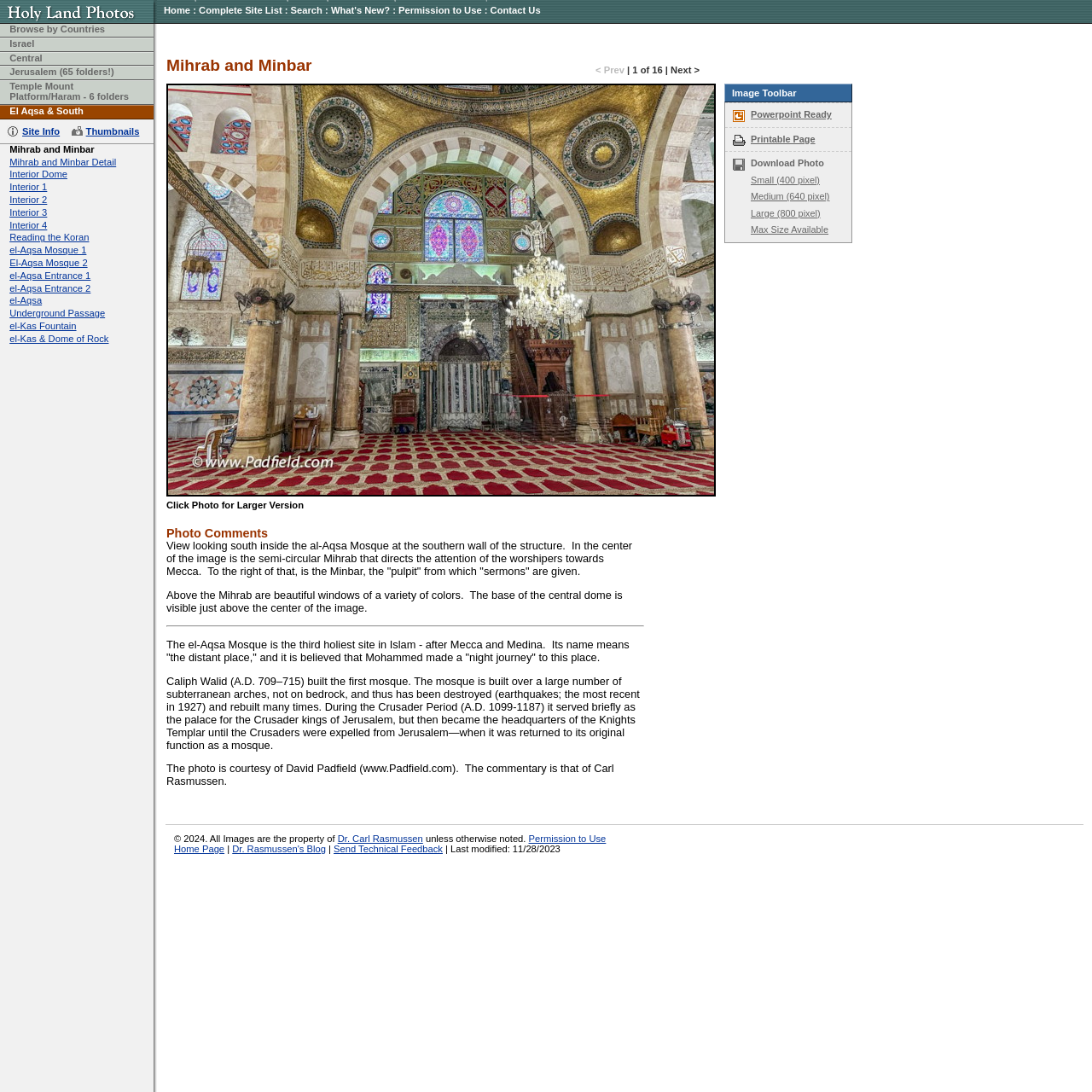Use the information in the screenshot to answer the question comprehensively: What is the purpose of the Image Toolbar?

The Image Toolbar provides options to download the image in different sizes, or to use it in a Powerpoint presentation or as a printable page. It also provides information on how to request permission to use the image commercially.